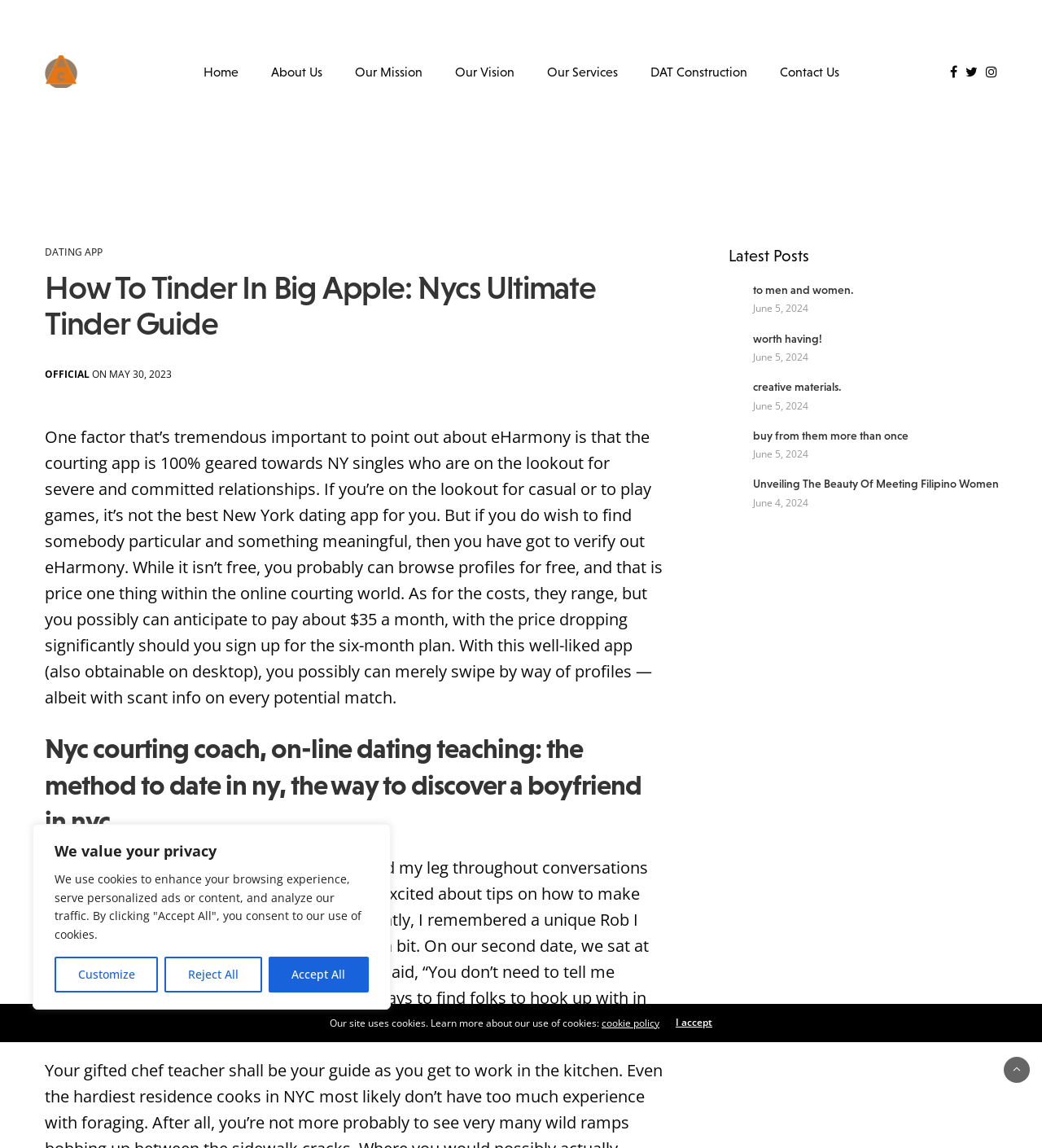Explain the contents of the webpage comprehensively.

This webpage is about online dating, specifically focusing on Tinder and eHarmony in New York City. At the top of the page, there is a notification bar with buttons to customize, reject, or accept cookies. Below this, there is a header section with links to the website's home page, about us, mission, vision, services, and contact us. 

On the left side of the page, there is a heading that reads "How To Tinder In Big Apple: Nycs Ultimate Tinder Guide" followed by a subheading "DATING APP" and a link to "OFFICIAL". Below this, there is a paragraph of text describing eHarmony as a dating app geared towards NY singles looking for serious and committed relationships. 

Further down the page, there are several sections of text, including a heading "Nyc dating coach, online dating teaching: the method to date in ny, the way to discover a boyfriend in nyc" and a few paragraphs of text sharing personal anecdotes and experiences with online dating. 

On the right side of the page, there is a section with the heading "Latest Posts" followed by a list of links to various articles, each with a date and a brief description. At the bottom of the page, there is a link to scroll to the top and a complementary section with a notification about the website's use of cookies.